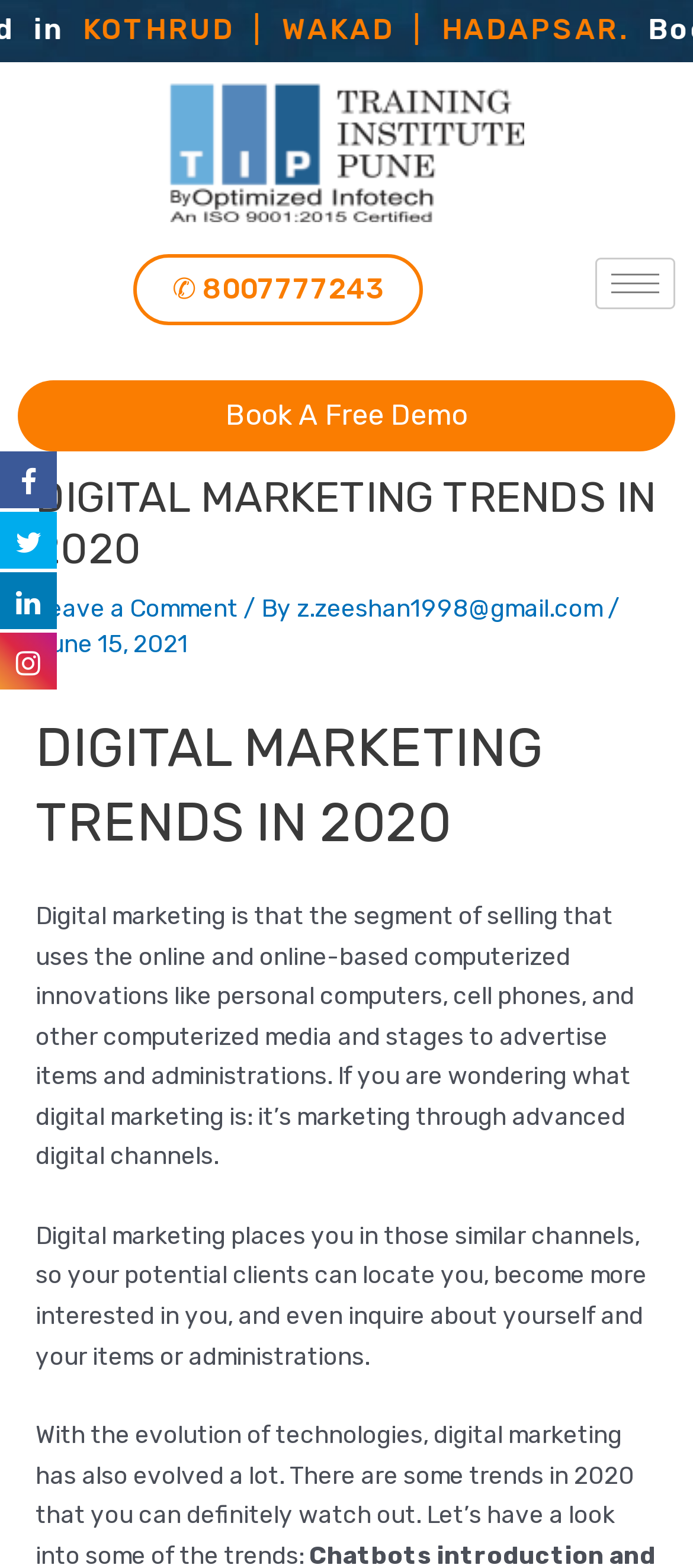What is the date of the article?
Please respond to the question thoroughly and include all relevant details.

I found the date of the article by looking at the static text element with the text 'June 15, 2021' located below the main heading of the webpage.